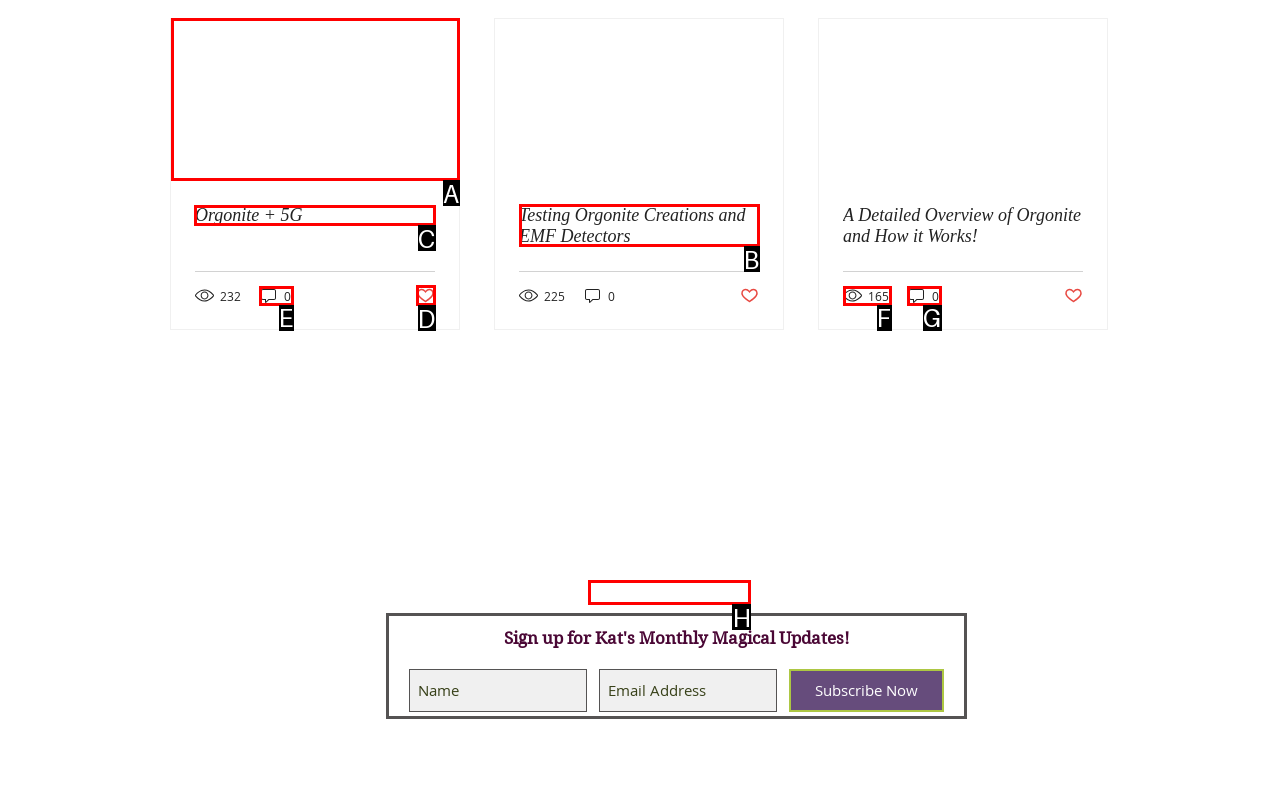Determine which element should be clicked for this task: Click the 'Orgonite + 5G' link
Answer with the letter of the selected option.

C